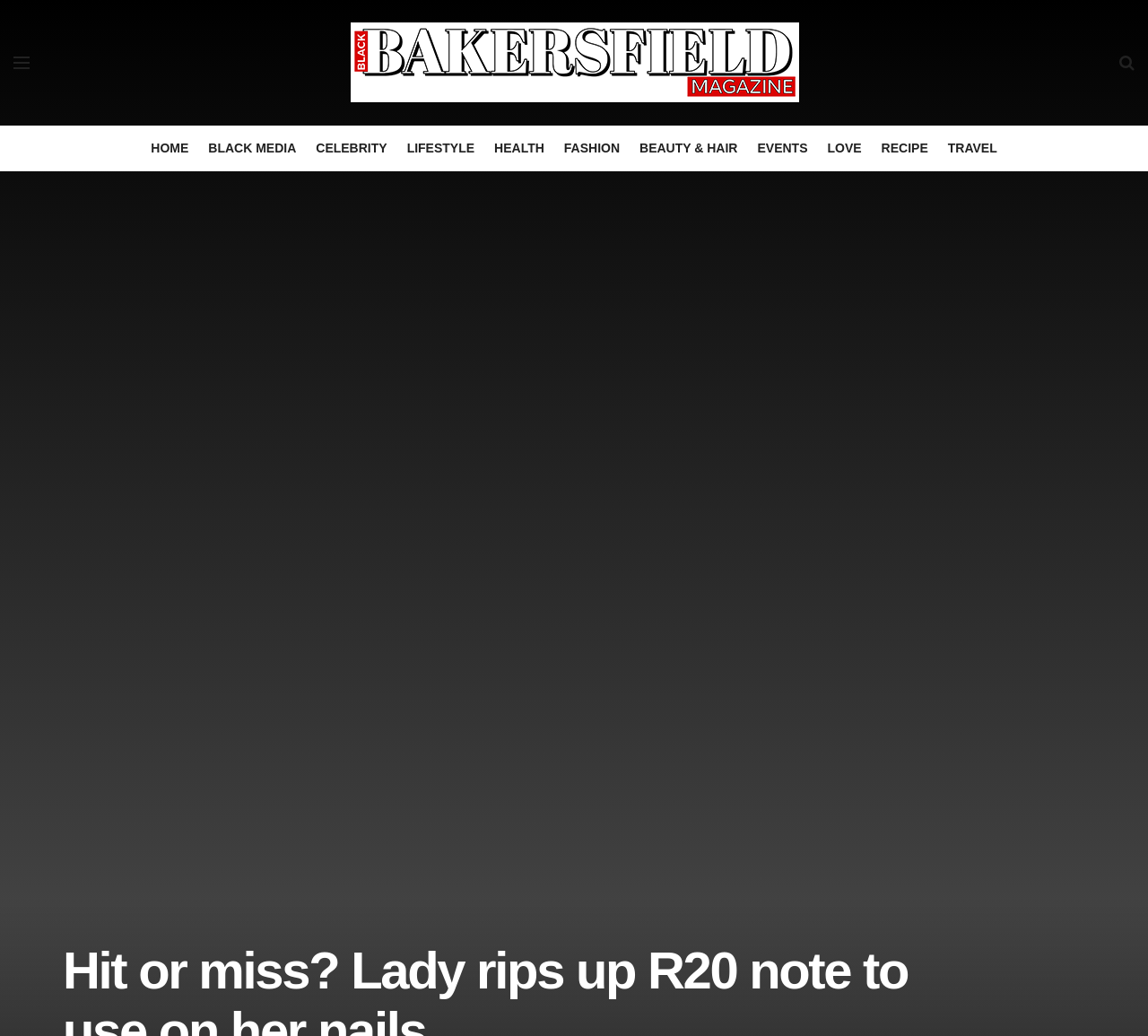Indicate the bounding box coordinates of the element that must be clicked to execute the instruction: "read CELEBRITY news". The coordinates should be given as four float numbers between 0 and 1, i.e., [left, top, right, bottom].

[0.275, 0.121, 0.337, 0.165]